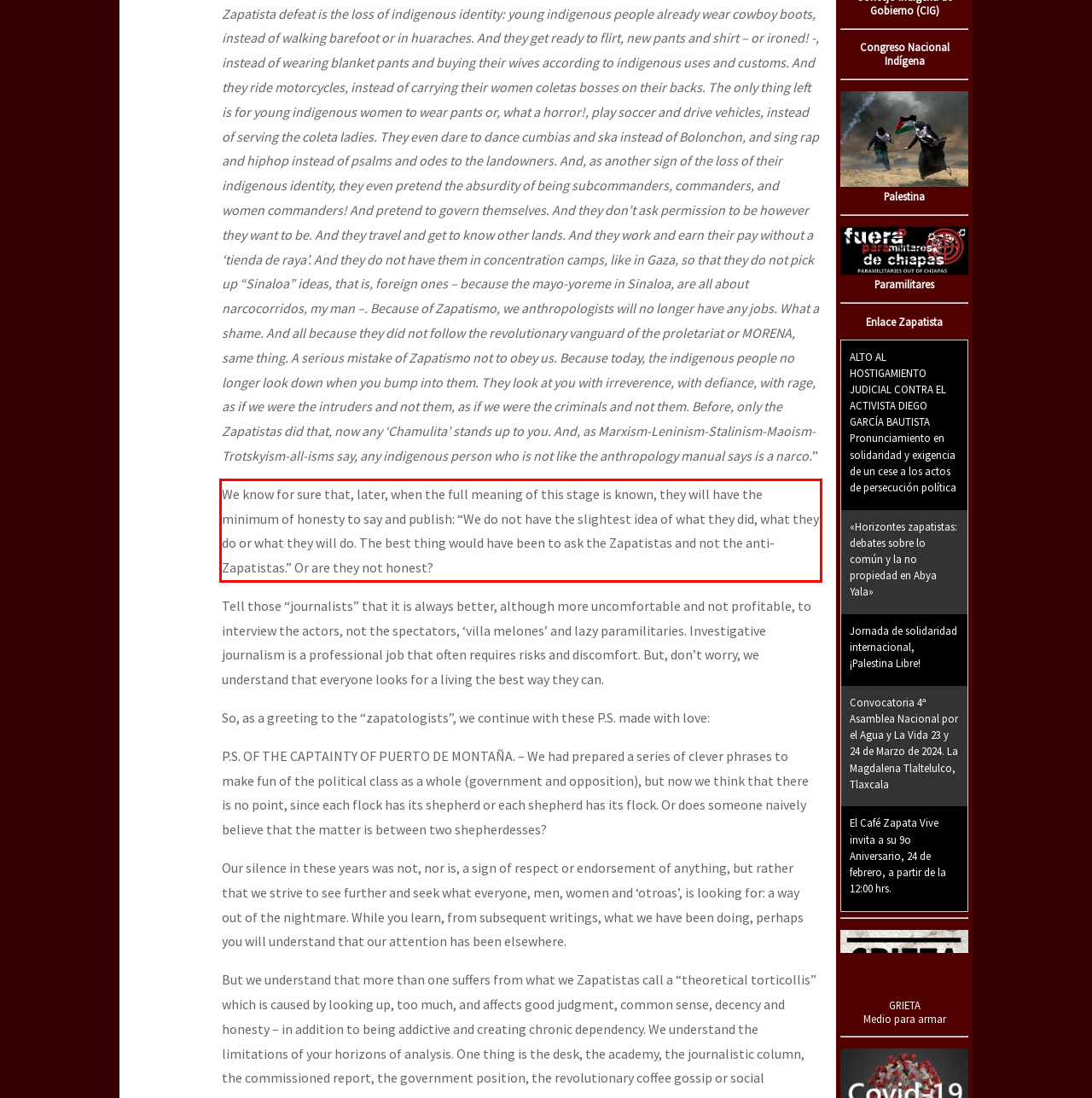You have a webpage screenshot with a red rectangle surrounding a UI element. Extract the text content from within this red bounding box.

We know for sure that, later, when the full meaning of this stage is known, they will have the minimum of honesty to say and publish: “We do not have the slightest idea of ​​what they did, what they do or what they will do. The best thing would have been to ask the Zapatistas and not the anti-Zapatistas.” Or are they not honest?